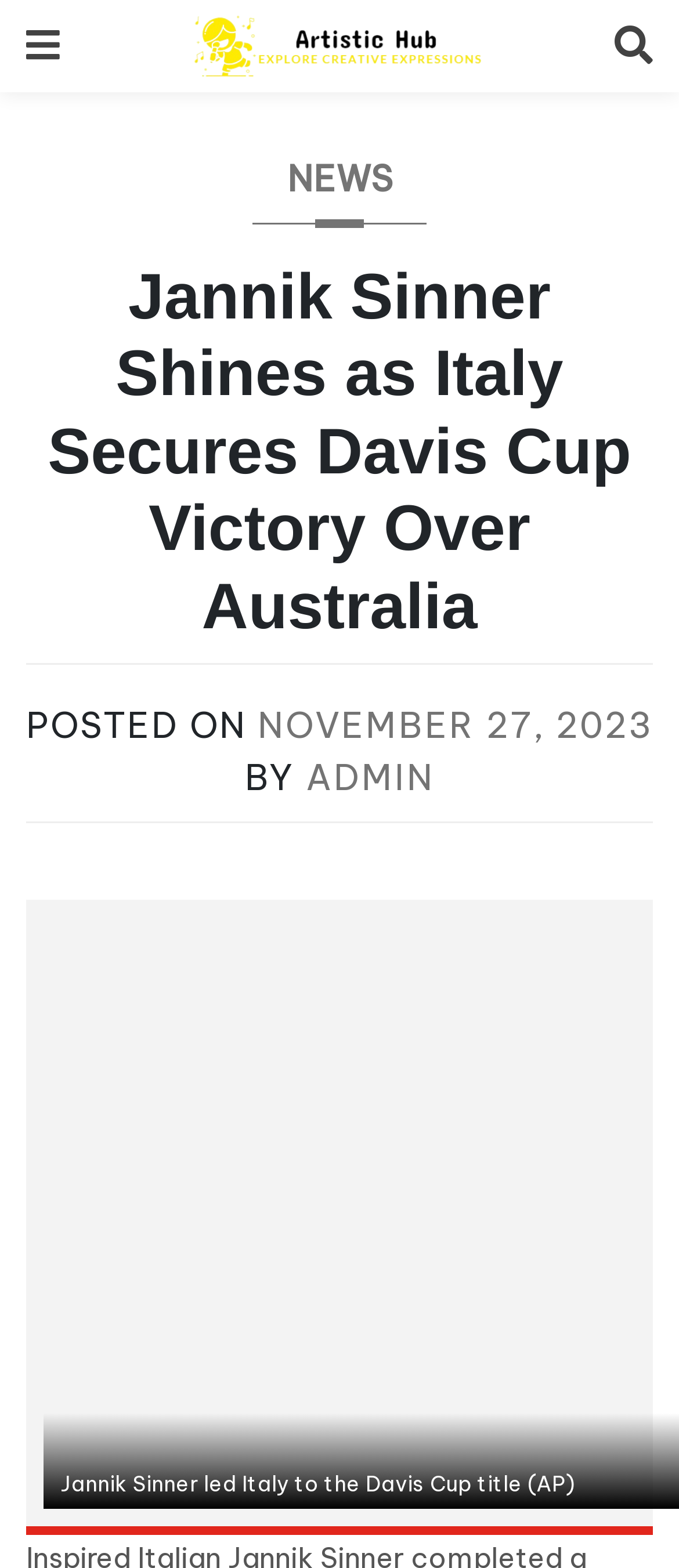What is the image description? Based on the screenshot, please respond with a single word or phrase.

Artistic Hub